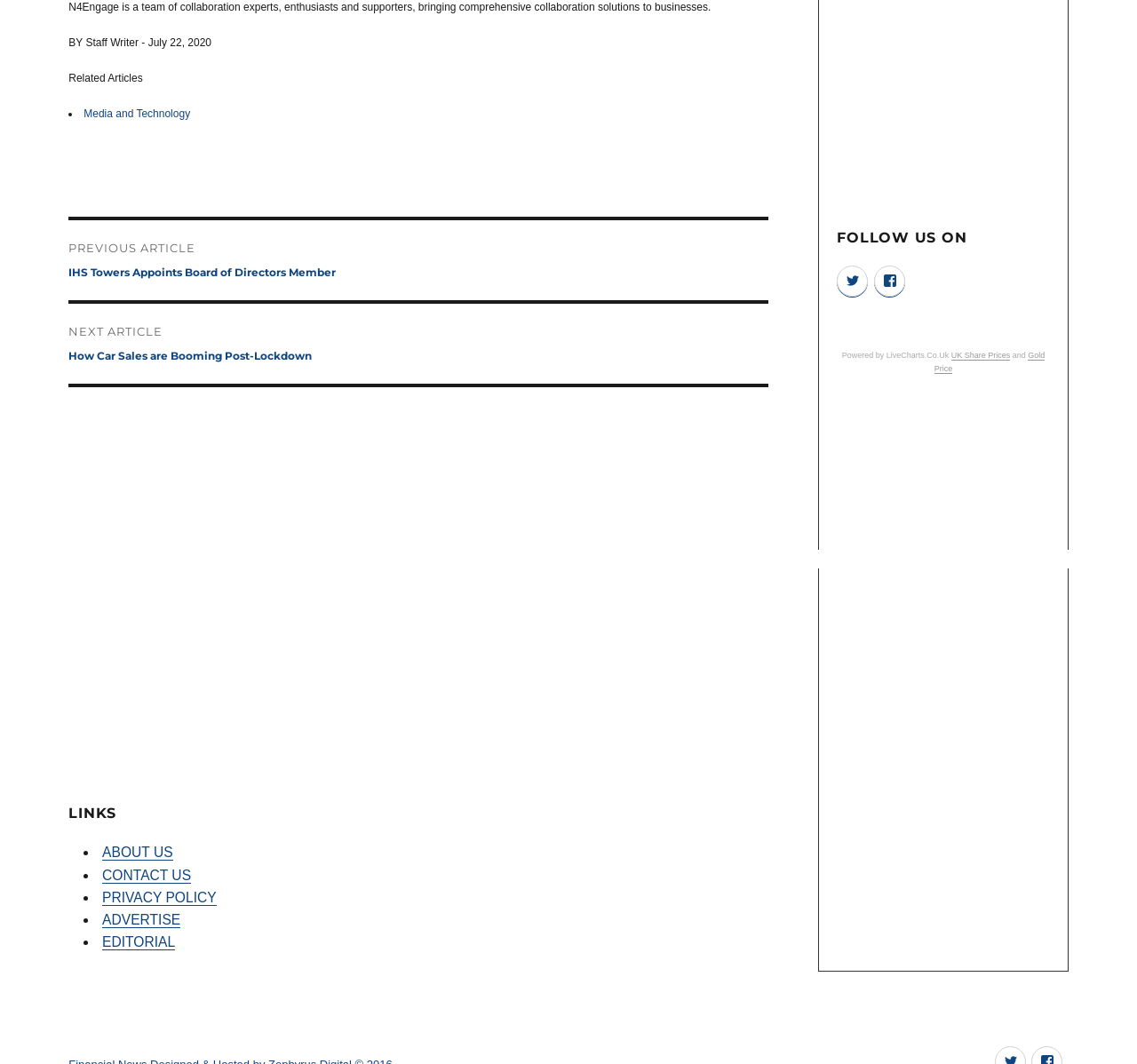Using the provided element description, identify the bounding box coordinates as (top-left x, top-left y, bottom-right x, bottom-right y). Ensure all values are between 0 and 1. Description: Advertise

[0.09, 0.857, 0.159, 0.871]